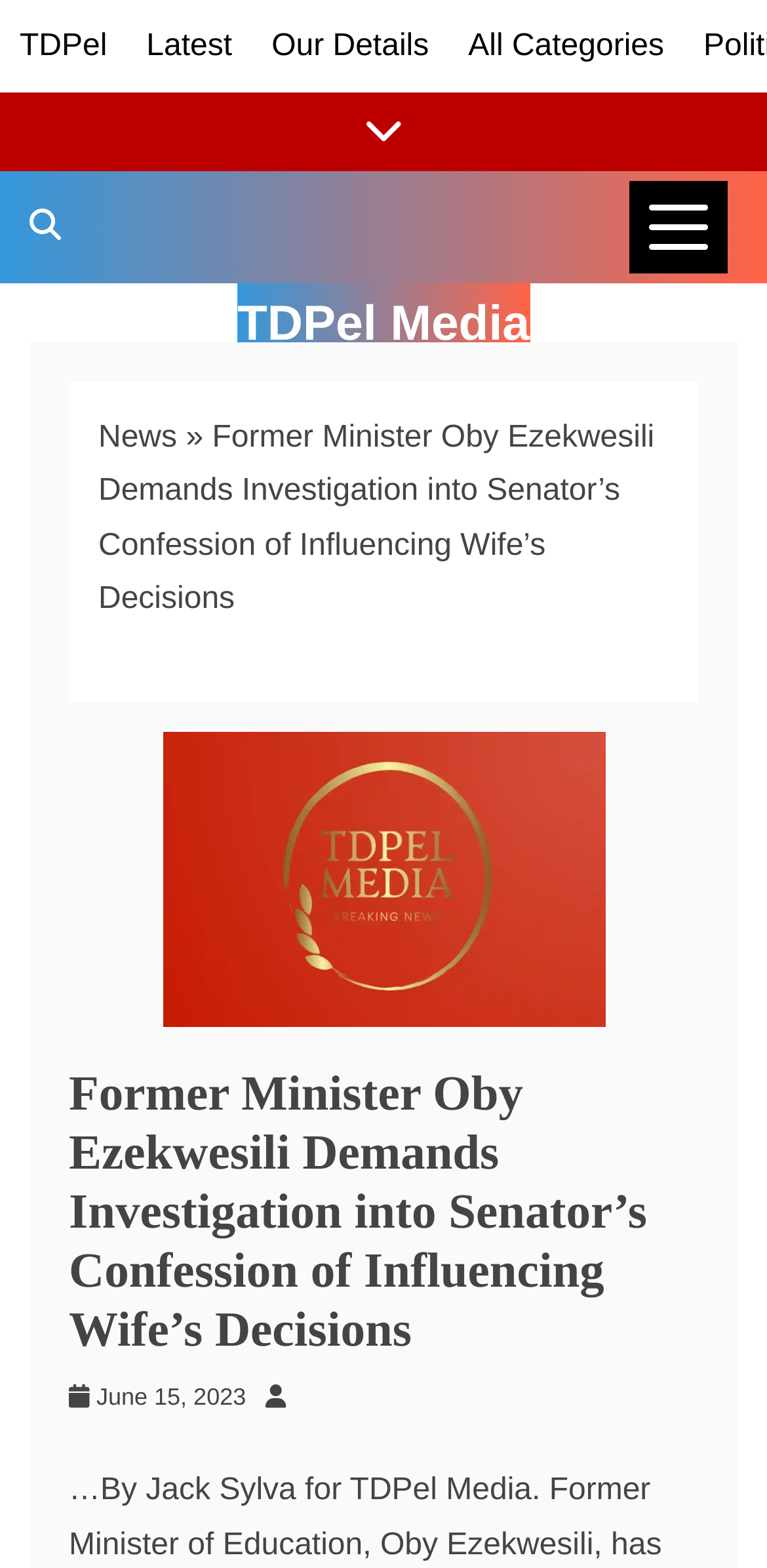Find the bounding box coordinates of the area to click in order to follow the instruction: "Read article 1.1".

None